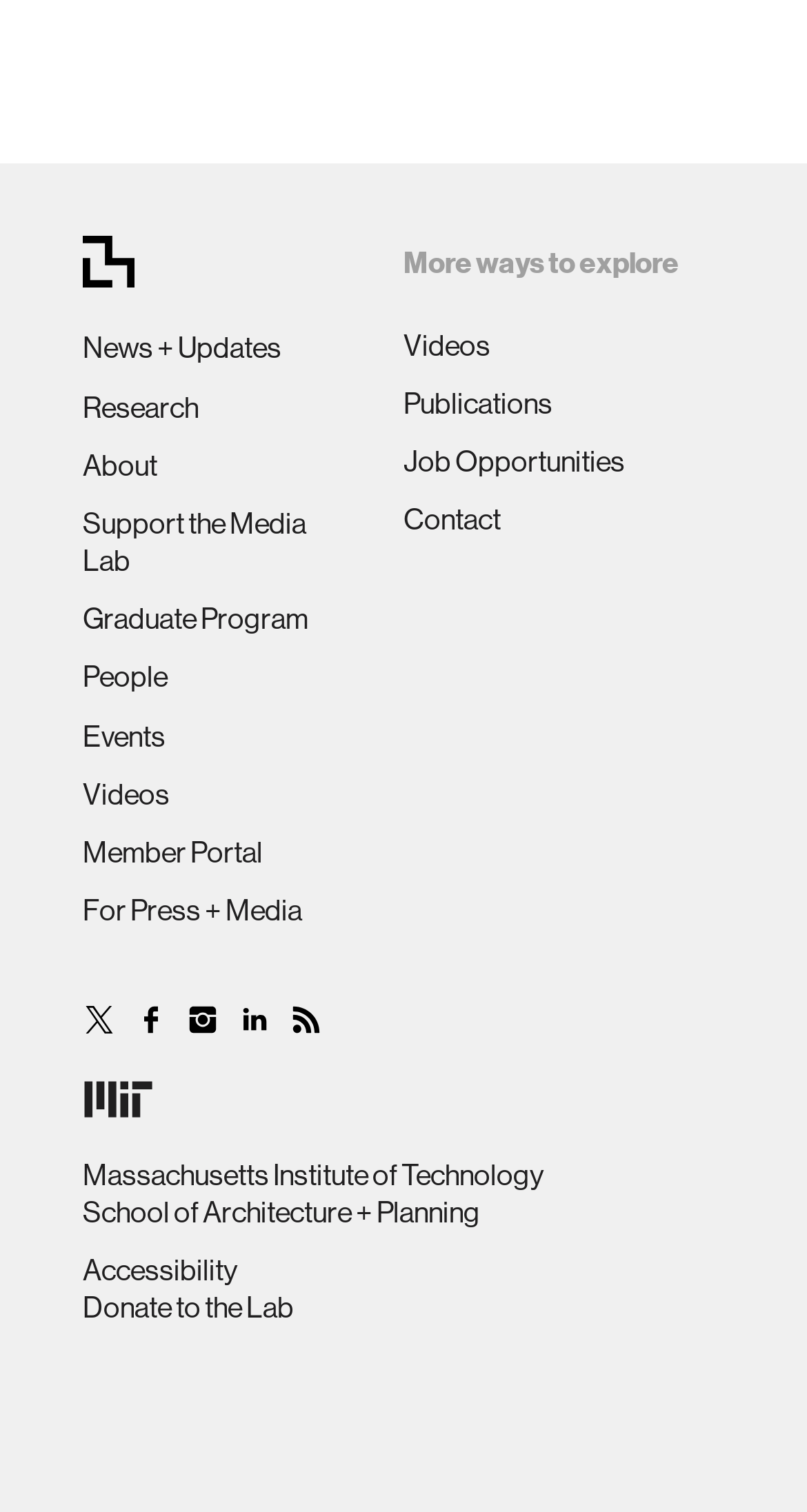Identify the bounding box coordinates of the clickable region necessary to fulfill the following instruction: "Explore the About section". The bounding box coordinates should be four float numbers between 0 and 1, i.e., [left, top, right, bottom].

[0.103, 0.296, 0.195, 0.318]